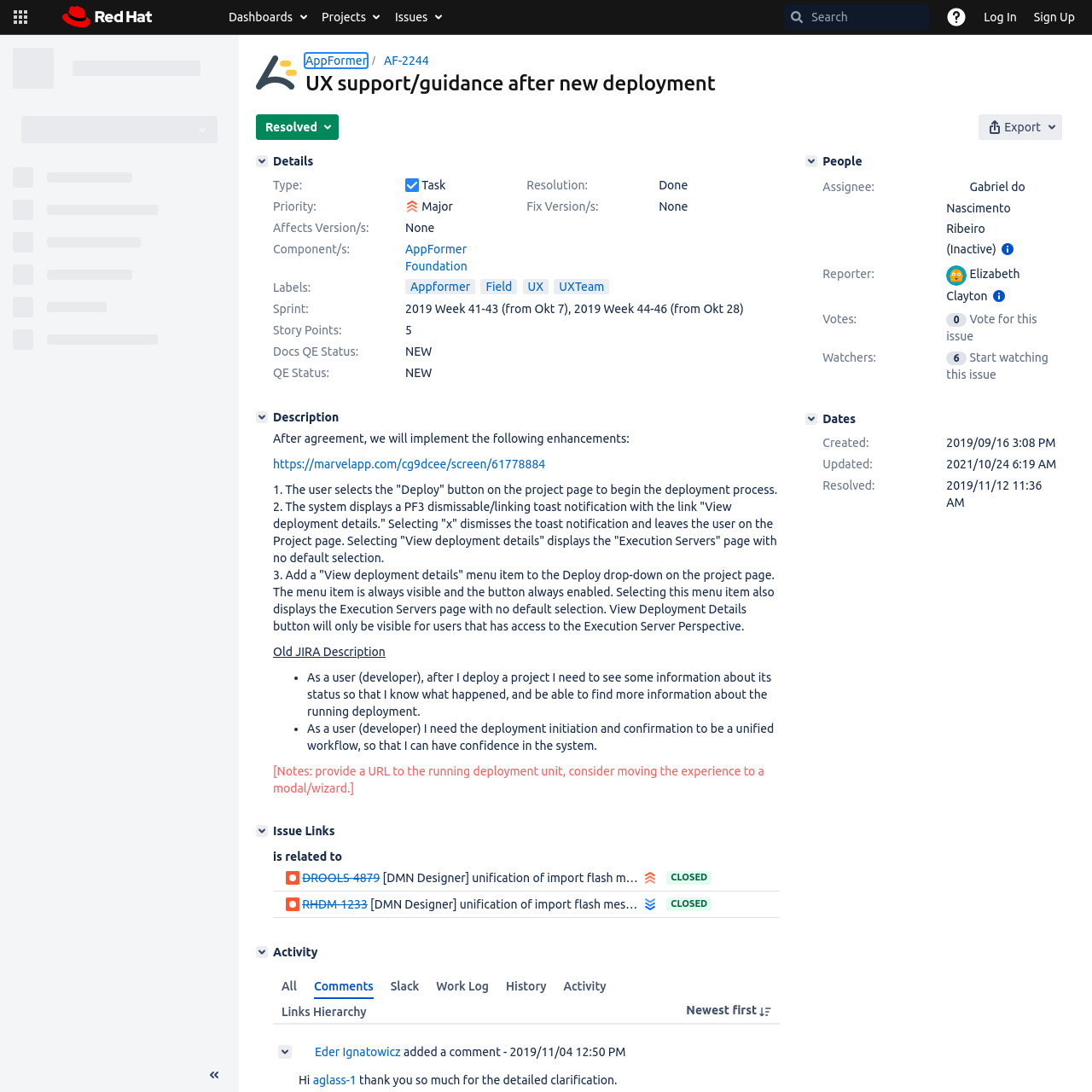Illustrate the webpage's structure and main components comprehensively.

This webpage is an issue tracker page for a specific issue, AF-2244, related to UX support and guidance after new deployment. At the top, there is a navigation bar with several buttons and links, including "Linked Applications", "Dashboards", "Projects", "Issues", a search box, "Help", "Log In", and "Sign Up". 

Below the navigation bar, there is a main content area with a header section that displays the issue title, "[AF-2244] UX support/guidance after new deployment", and an image of the project, "AppFormer". The header section also includes links to the project and the issue ID.

The main content area is divided into several sections. The first section displays various details about the issue, including its type, resolution, priority, fix version, affects version, component, and labels. There are also buttons to export the issue details and to view more transitions.

The next section displays a description of the issue, which includes several paragraphs of text and links to external resources. The description is followed by a section that lists the story points, sprint, and QE status of the issue.

Further down, there are several sections that display additional information about the issue, including a list of steps to implement enhancements, a description of the old JIRA description, and a list of notes and requirements.

At the bottom of the page, there is a section that displays issue links, including a button to view more links. The page also has a sidebar on the left that can be collapsed, which displays a layout table with various elements.